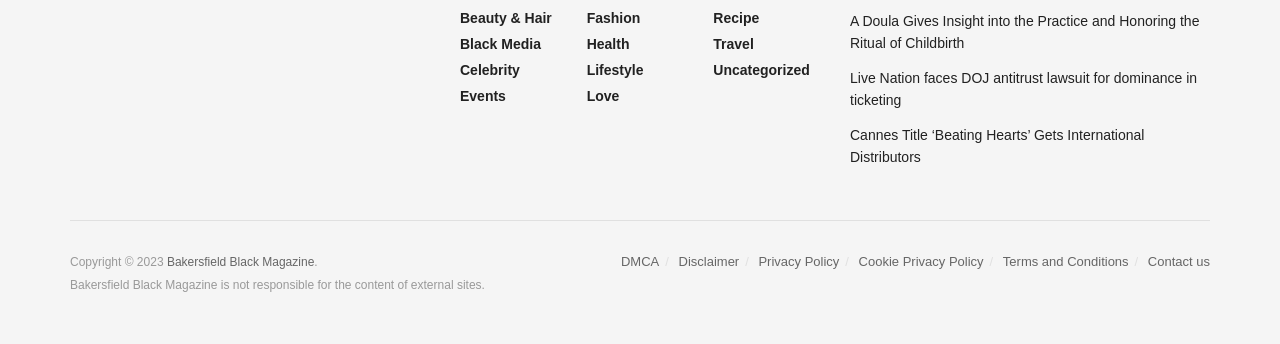What is the name of the magazine?
Give a single word or phrase answer based on the content of the image.

Bakersfield Black Magazine